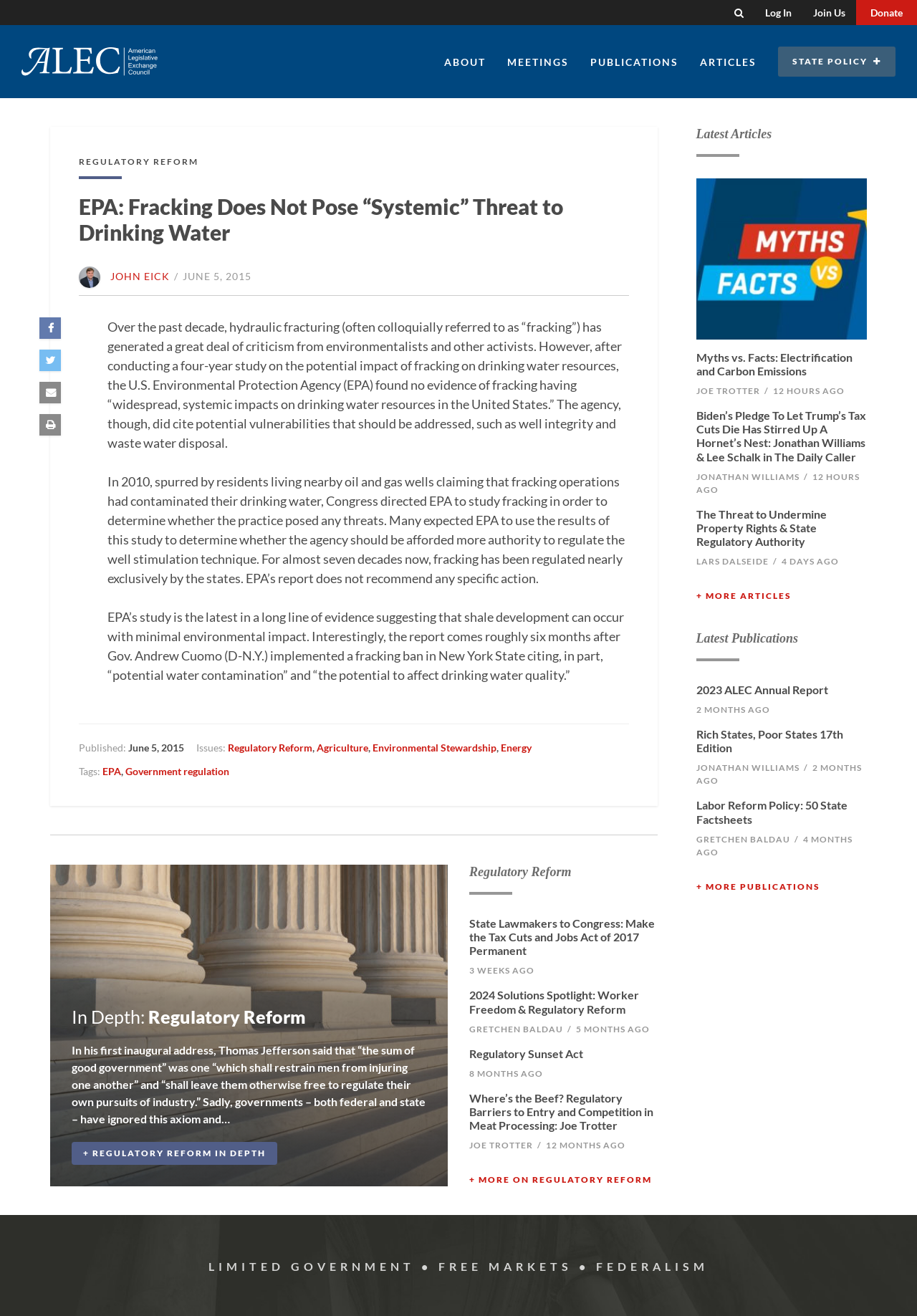Locate the coordinates of the bounding box for the clickable region that fulfills this instruction: "Go to the home page".

None